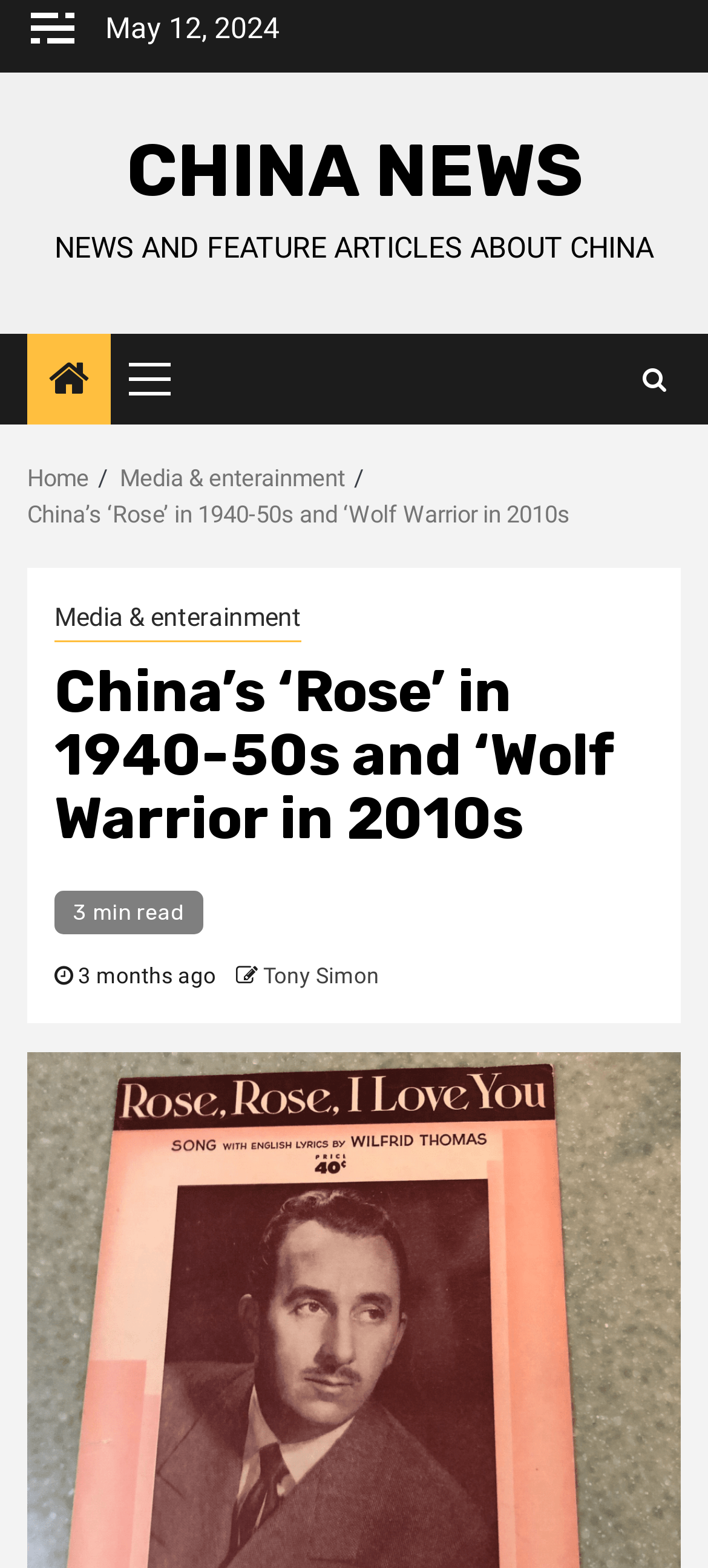Determine the bounding box coordinates of the clickable element to complete this instruction: "Visit the 'CHINA NEWS' website". Provide the coordinates in the format of four float numbers between 0 and 1, [left, top, right, bottom].

[0.178, 0.082, 0.822, 0.137]